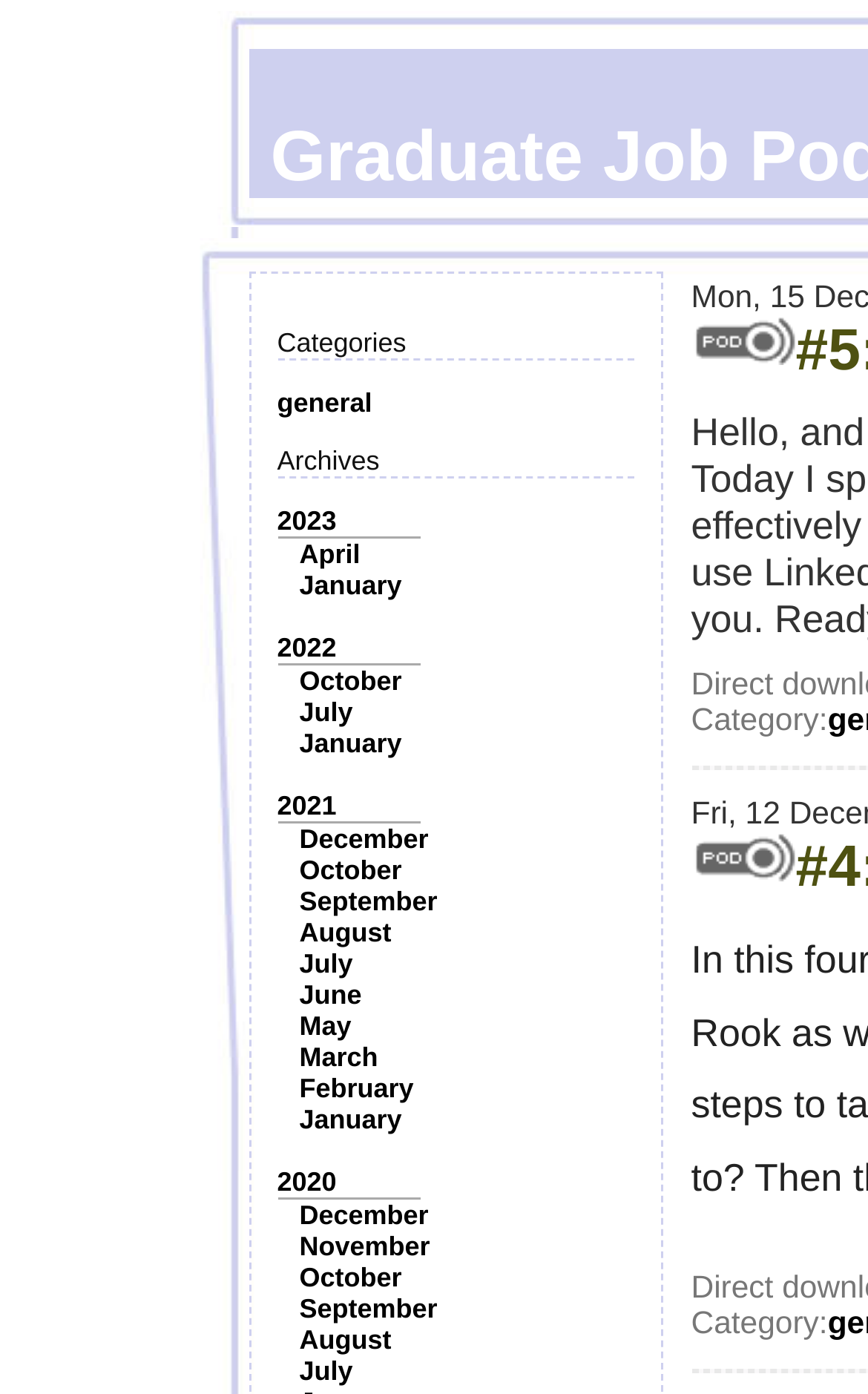By analyzing the image, answer the following question with a detailed response: What is the most recent year listed?

I looked at the list of years and months on the webpage and found that the most recent year listed is 2023, which is at the top of the list.